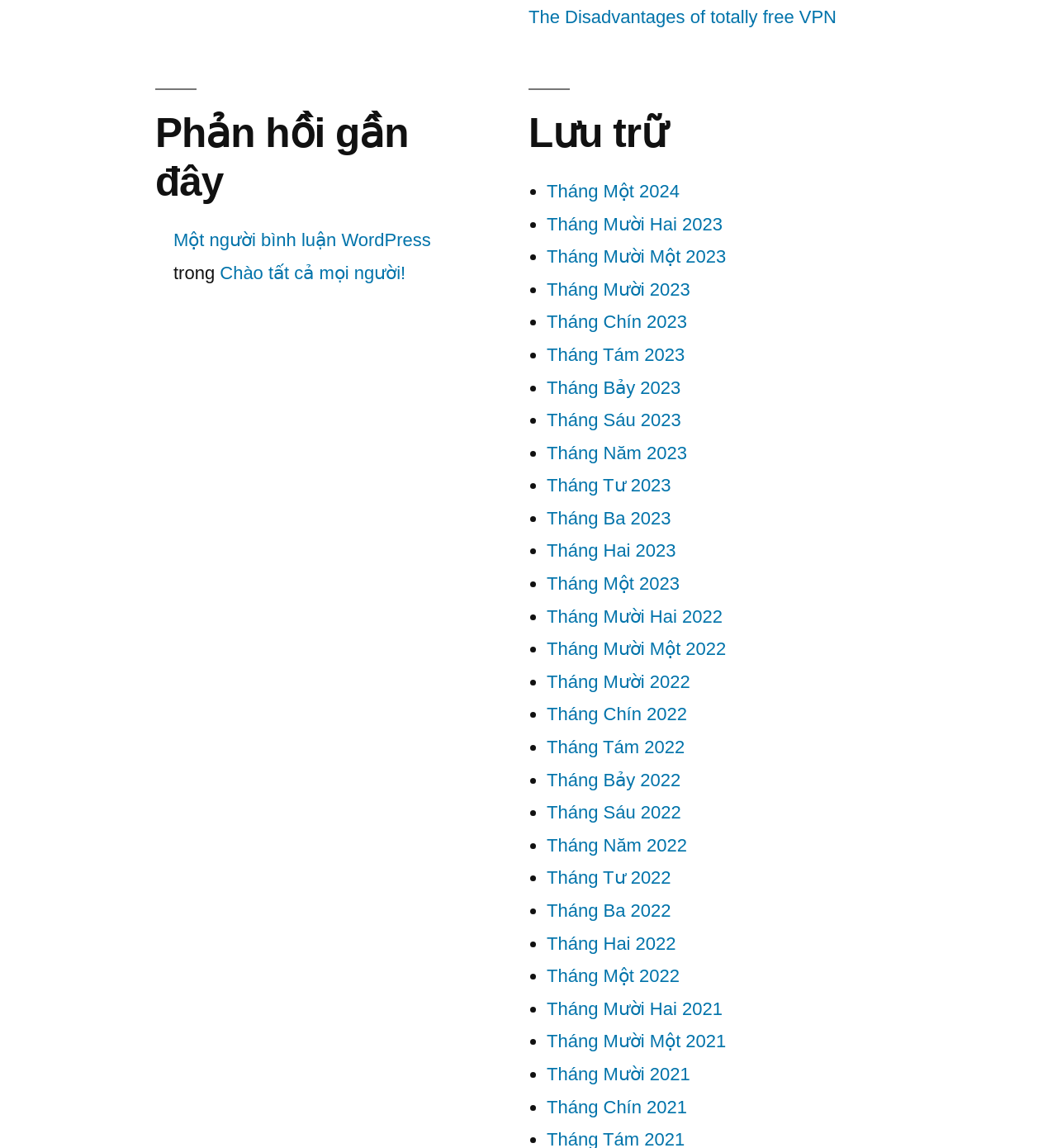Could you specify the bounding box coordinates for the clickable section to complete the following instruction: "Read the comment 'Chào tất cả mọi người!'"?

[0.208, 0.229, 0.384, 0.247]